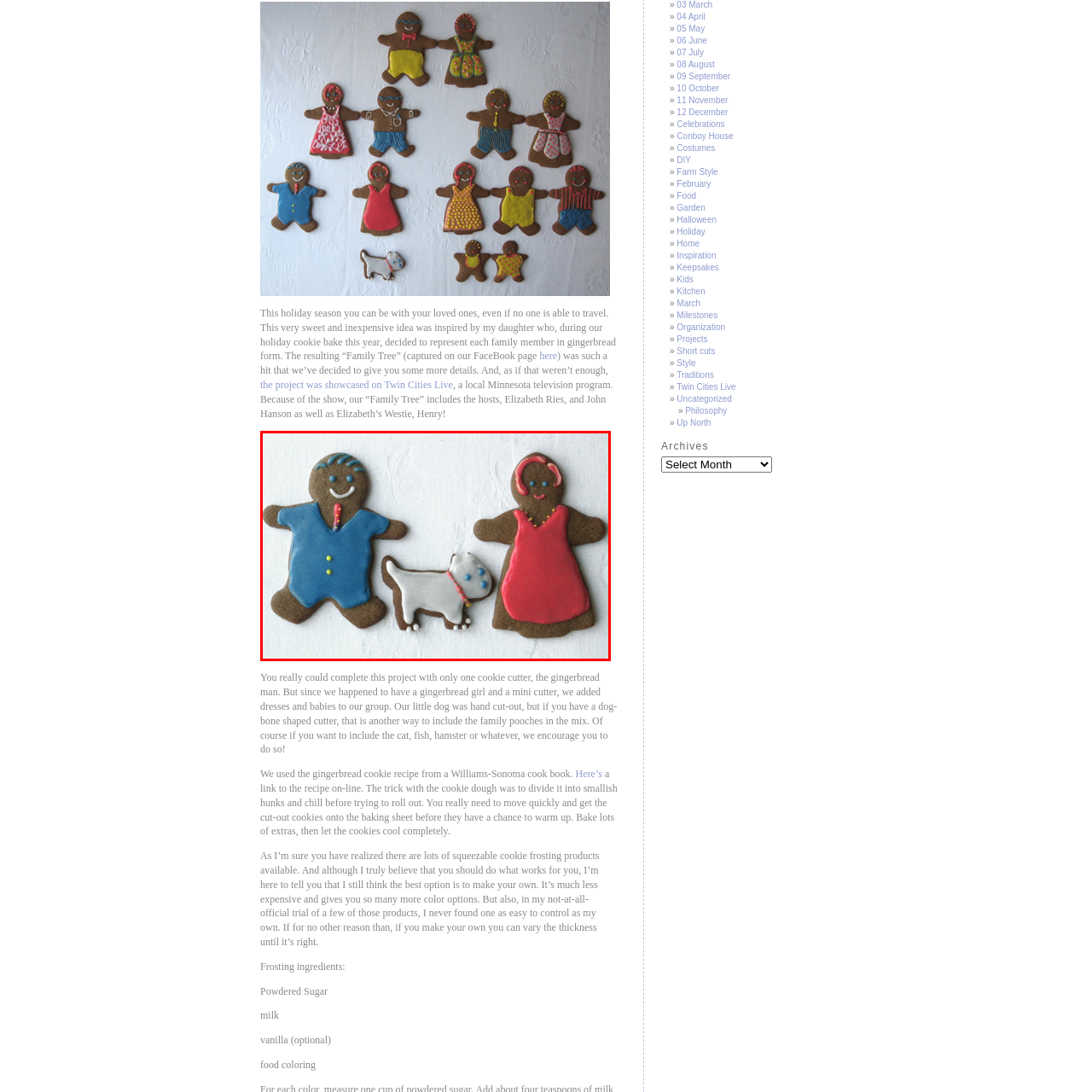Provide a thorough description of the scene depicted within the red bounding box.

This delightful image showcases a family-themed collection of gingerbread cookies, creatively designed to represent each member of a family, including a playful dog. The gingerbread figures depict a man wearing a blue shirt, complete with a cheerful smile and decorative candy buttons down the front. Next to him stands a woman adorned in a vibrant red dress, also sporting a broad smile and highlighted with striking details, including a necklace made of tiny beads. Between them is a charming white dog, showcasing a lively spirit with its own playful decorations.

This festive cookie arrangement embodies the warmth and togetherness of the holiday season, reflecting a creative idea inspired by a family holiday cookie baking event. It serves as a fun and sweet reminder that families can be represented even in the simplest forms, emphasizing the joy of togetherness and creativity during festive celebrations. The image beautifully captures the spirit of love and unity, inviting others to explore similar festive projects that can include all family members—two-legged or four-legged alike!